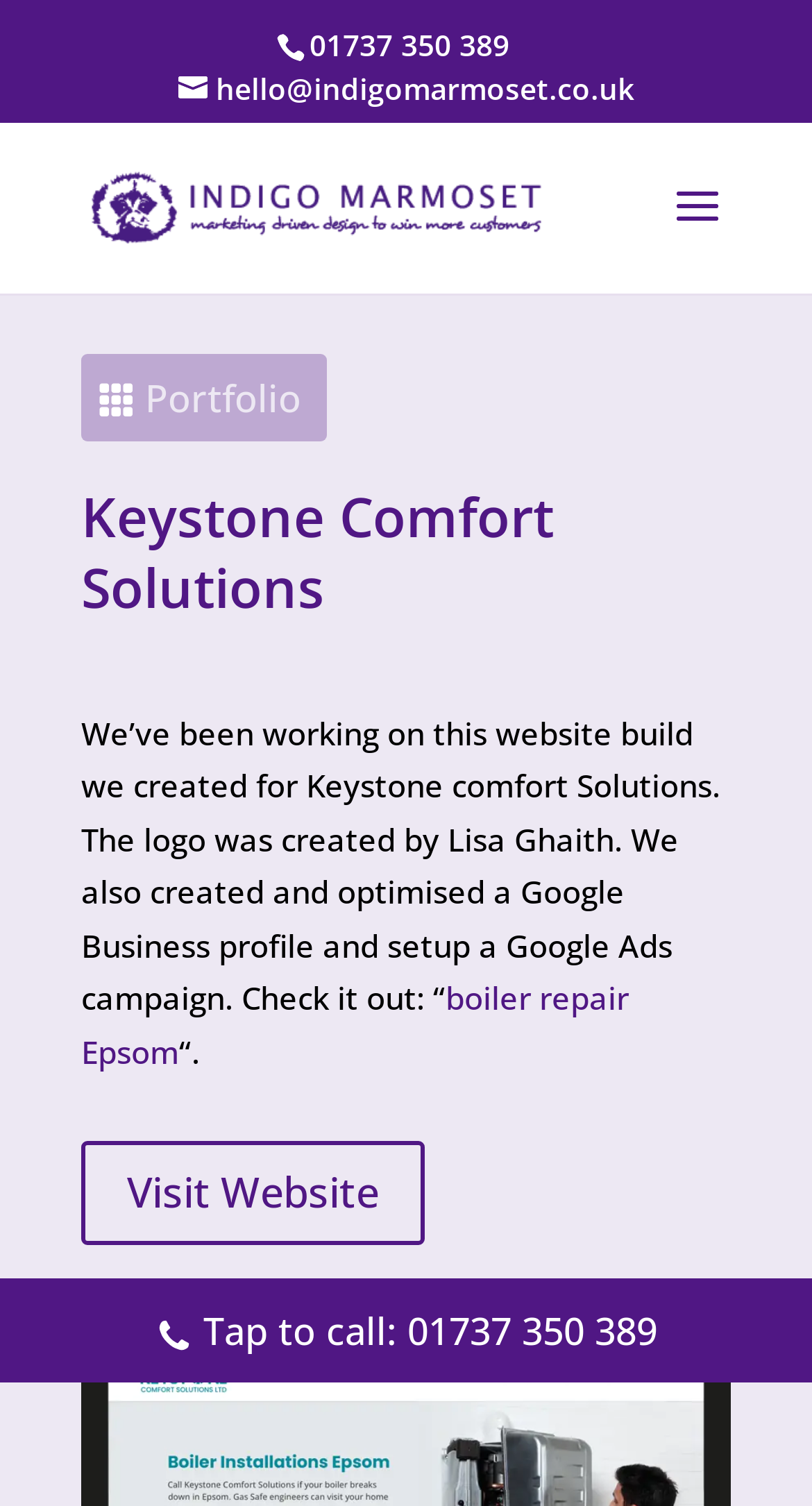Who created the logo for Keystone Comfort Solutions?
Refer to the image and answer the question using a single word or phrase.

Lisa Ghaith